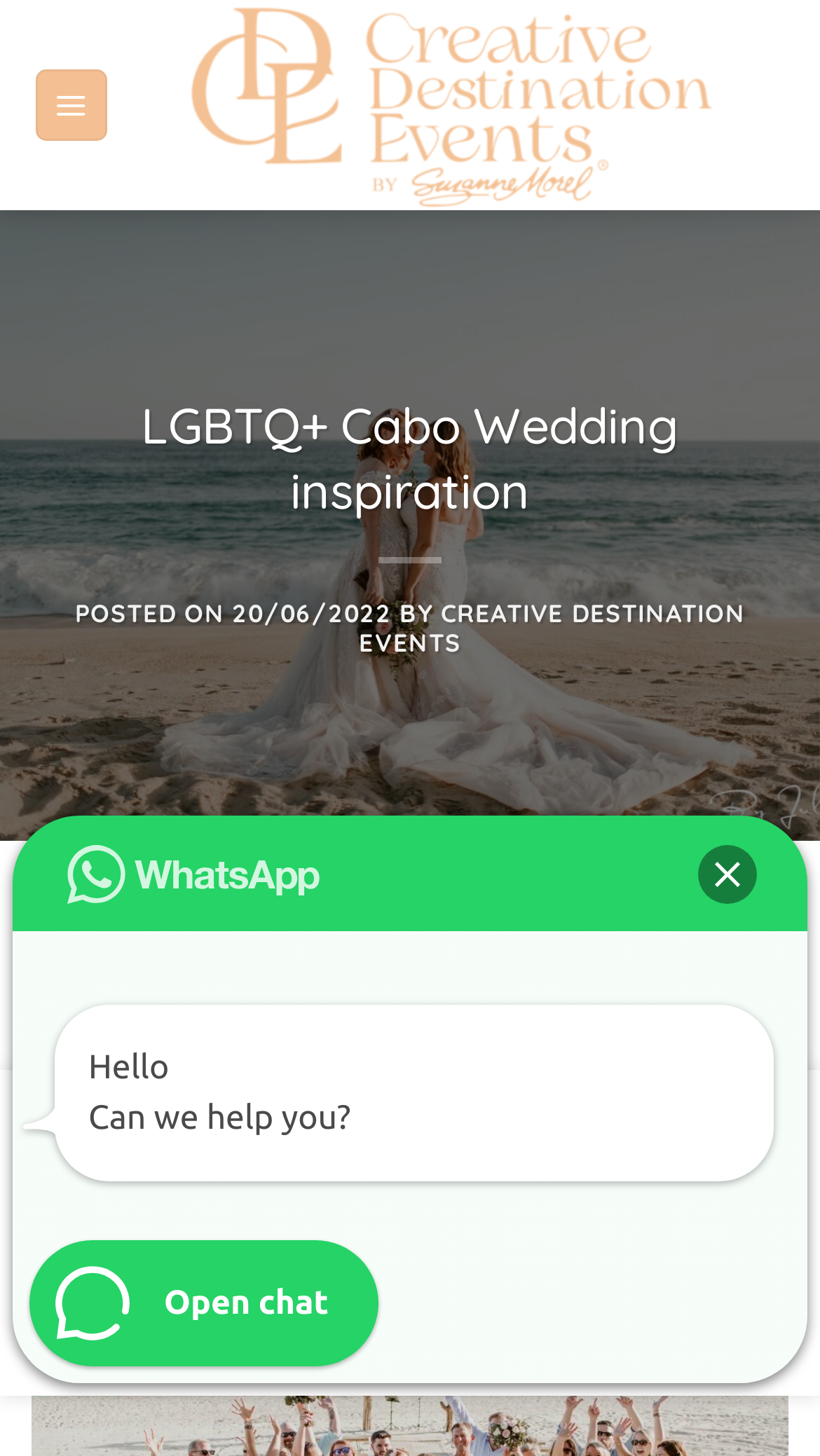Give an extensive and precise description of the webpage.

The webpage is about LGBTQ+ Cabo Wedding inspiration, with a focus on Creative Destination Events. At the top, there is a logo of Creative Destination Events, accompanied by a link to the company's website. Next to the logo, there is a menu link that, when expanded, controls the main menu.

Below the logo and menu, there is a prominent heading that reads "LGBTQ+ Cabo Wedding inspiration". Underneath the heading, there is a section with the post's metadata, including the date "20/06/2022" and the author "CREATIVE DESTINATION EVENTS".

The main content of the webpage is not explicitly described in the accessibility tree, but the meta description suggests that it may be related to the progress of same-sex marriage legalization worldwide.

At the bottom of the page, there is a notice about the website's use of cookies, with links to "MORE INFO" and "ACCEPT". Next to the notice, there is a chat window with a "Close" button and a WhatsApp icon. Additionally, there is an image of a chat icon and a text that reads "Open chat".